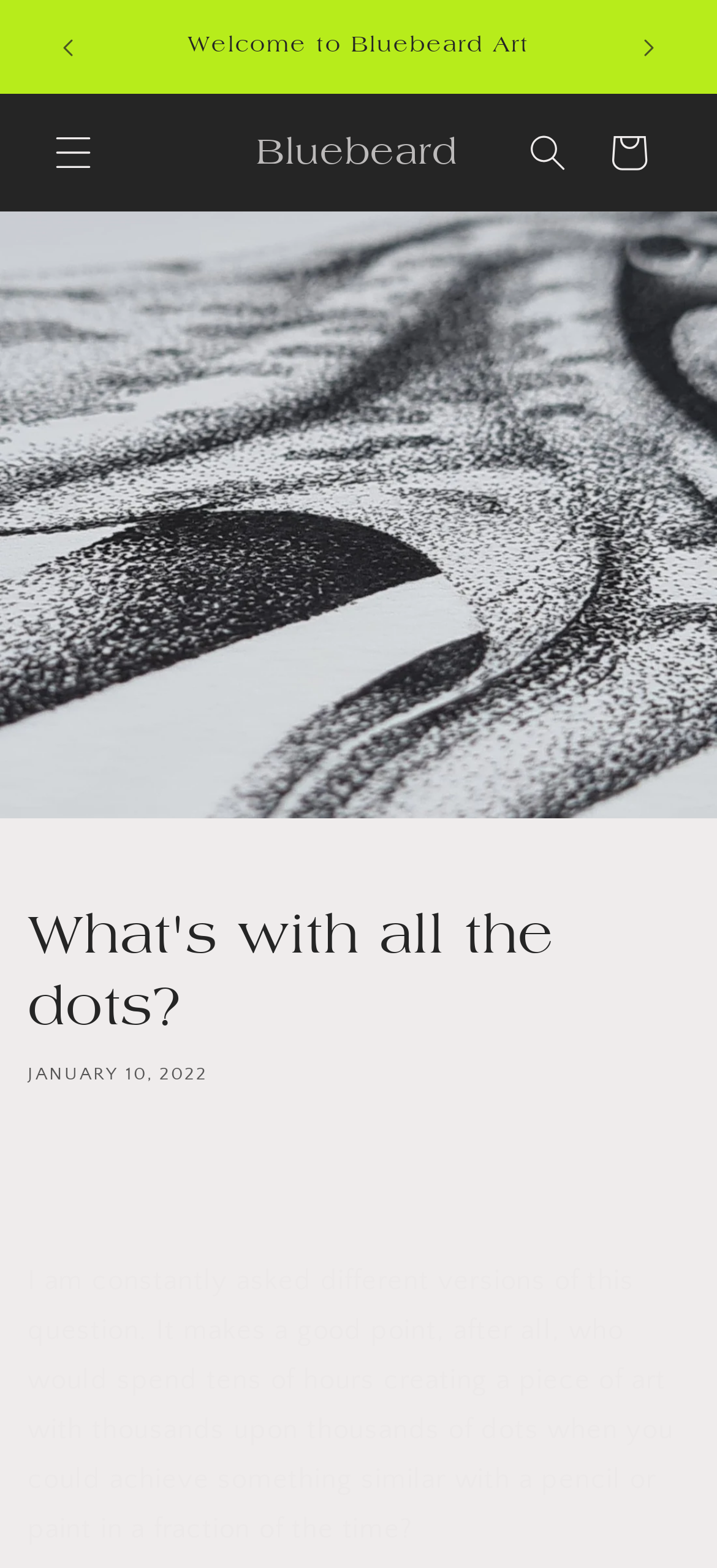Please answer the following question as detailed as possible based on the image: 
What is the purpose of the button with the text 'Previous announcement'?

I inferred the purpose of the button by examining its role description 'Carousel' and its position relative to the announcement sections, which suggests that it is used to navigate to the previous announcement.